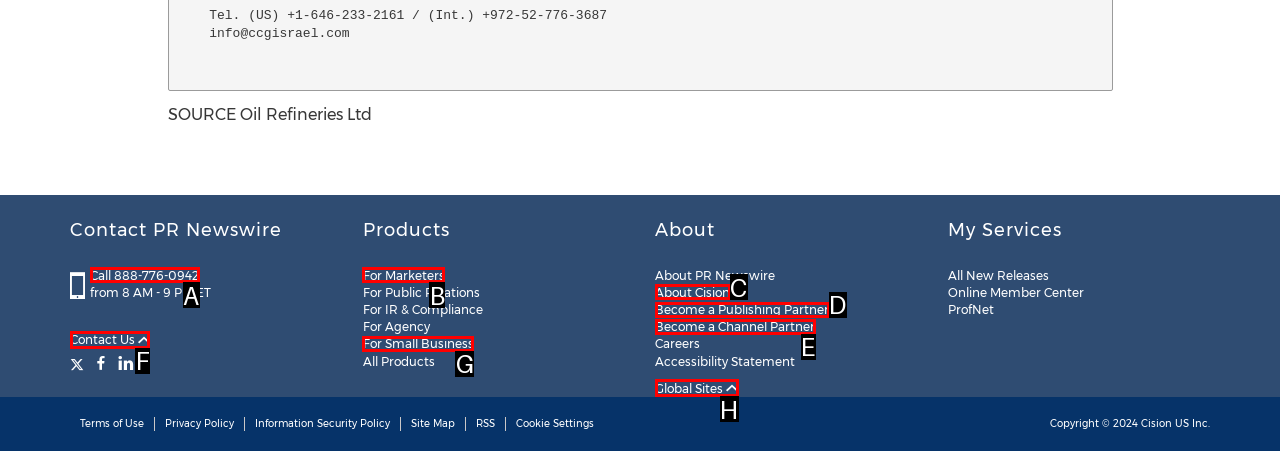Which option should you click on to fulfill this task: Contact Us? Answer with the letter of the correct choice.

F